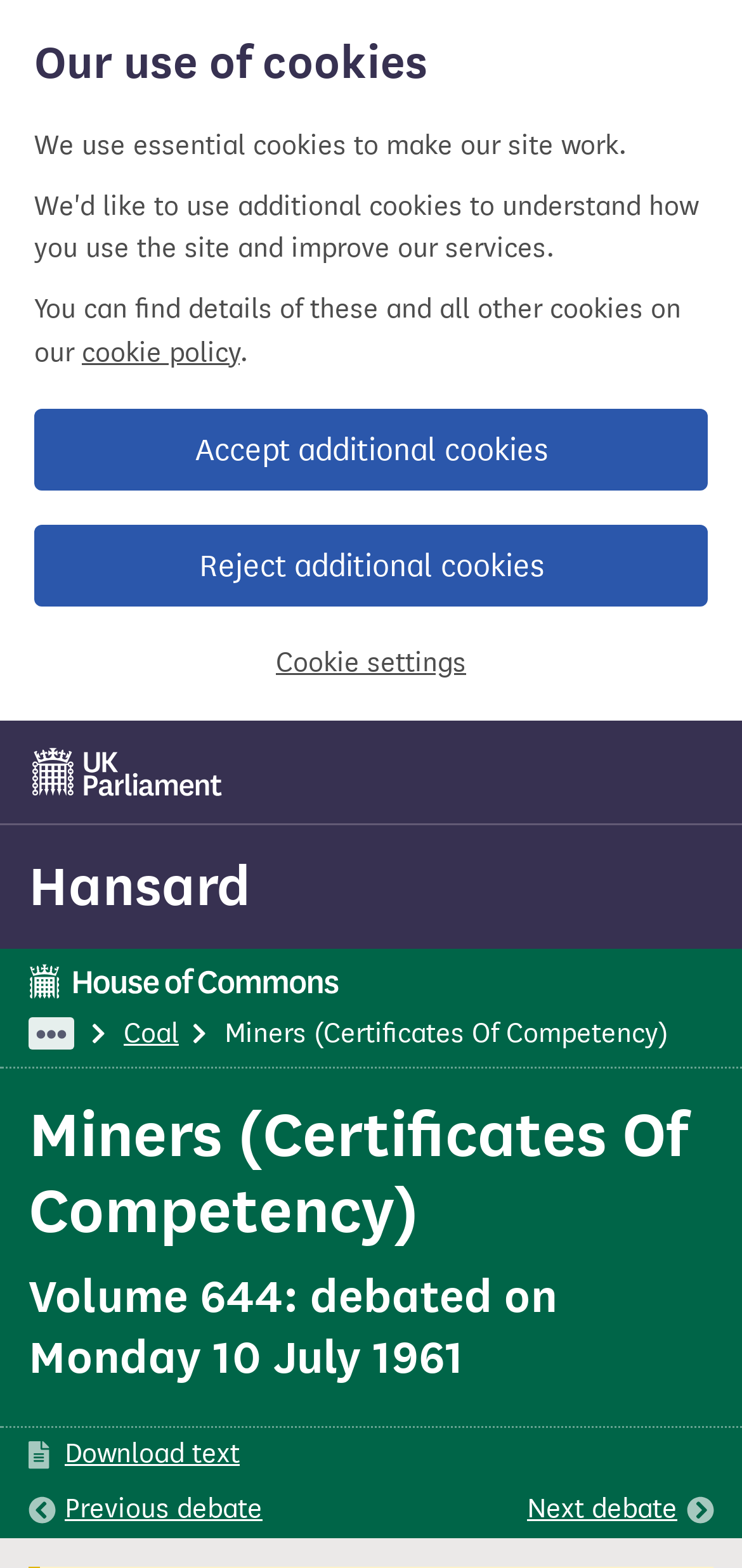Please provide a short answer using a single word or phrase for the question:
What is the purpose of the 'Download text' link?

To download the debate text